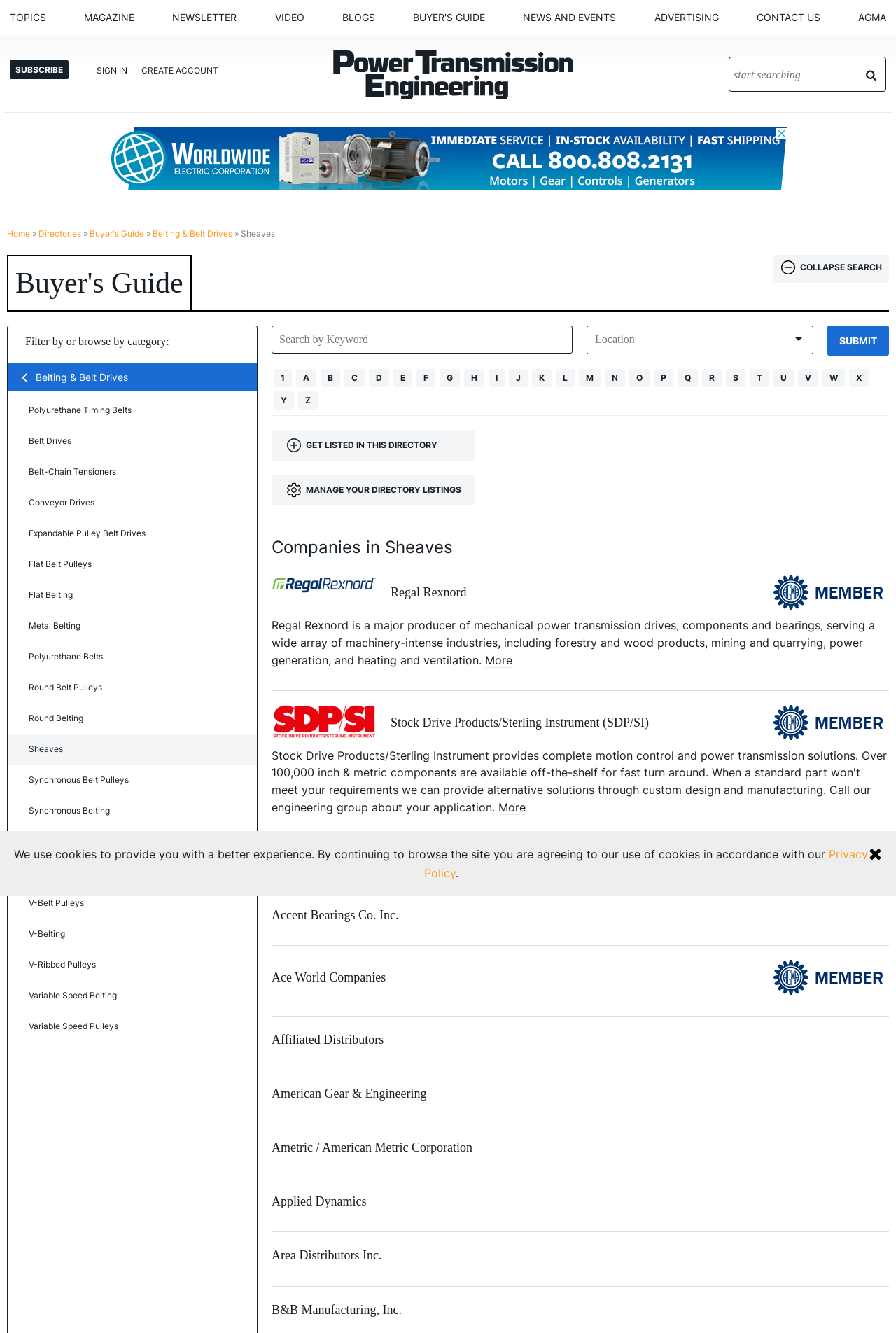What is the purpose of the search box?
Carefully analyze the image and provide a detailed answer to the question.

The search box is used to search for specific keywords or locations, as indicated by the placeholder text 'Search by Keyword' and the adjacent 'Location' textbox.